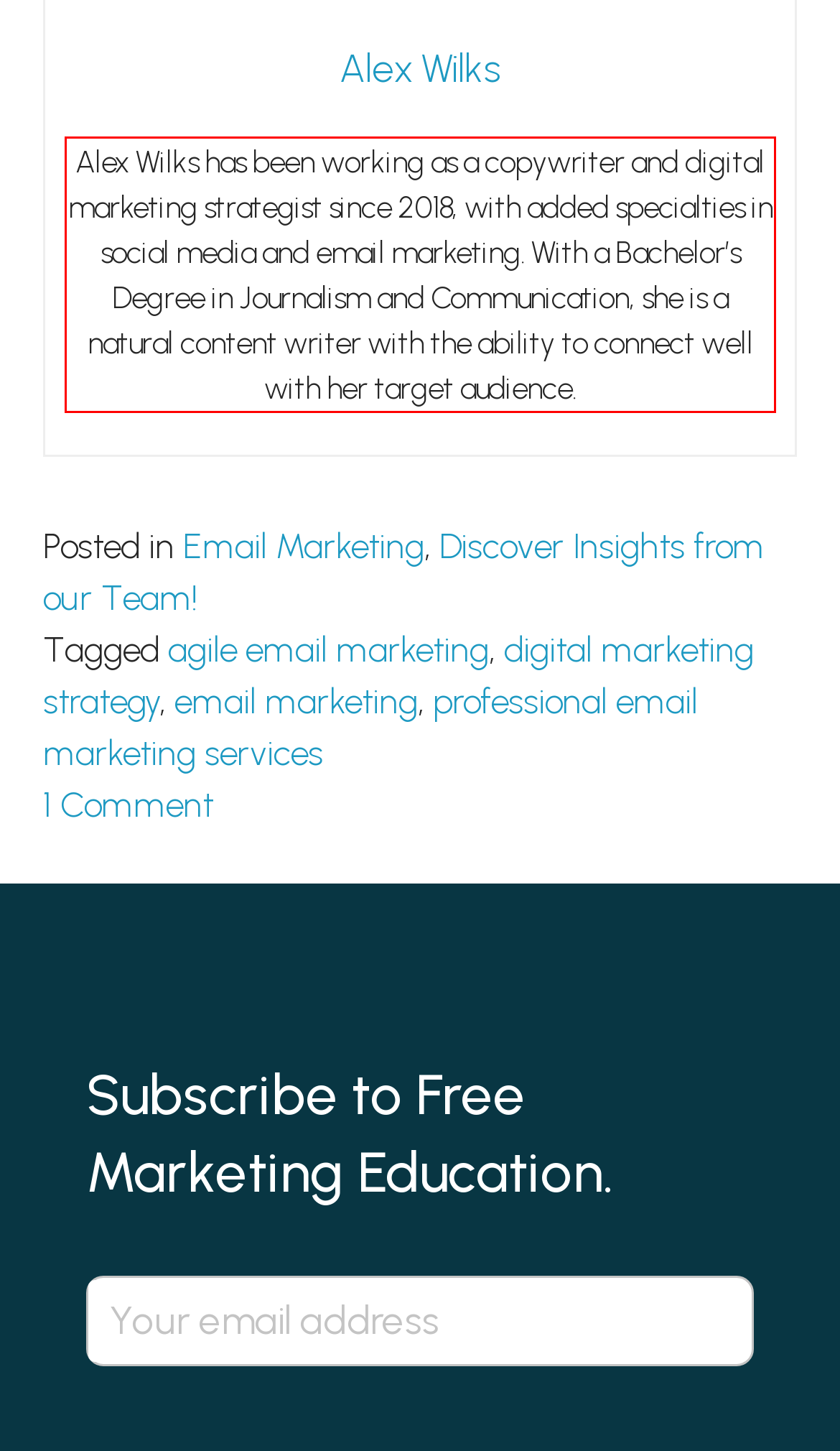You are given a screenshot of a webpage with a UI element highlighted by a red bounding box. Please perform OCR on the text content within this red bounding box.

Alex Wilks has been working as a copywriter and digital marketing strategist since 2018, with added specialties in social media and email marketing. With a Bachelor’s Degree in Journalism and Communication, she is a natural content writer with the ability to connect well with her target audience.